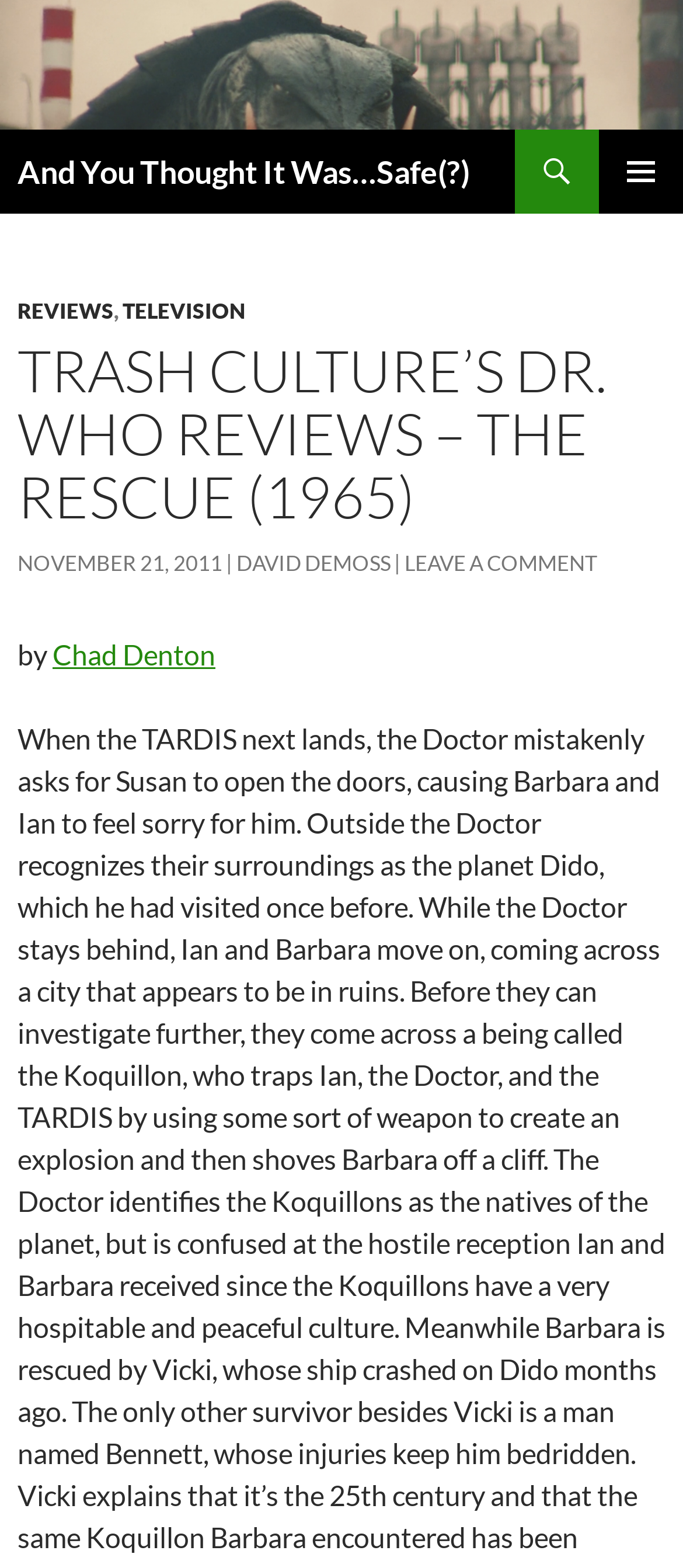Based on the image, please elaborate on the answer to the following question:
What is the date of the article?

I located a link element 'NOVEMBER 21, 2011' which is accompanied by a time element, indicating that November 21, 2011 is the date of the article.